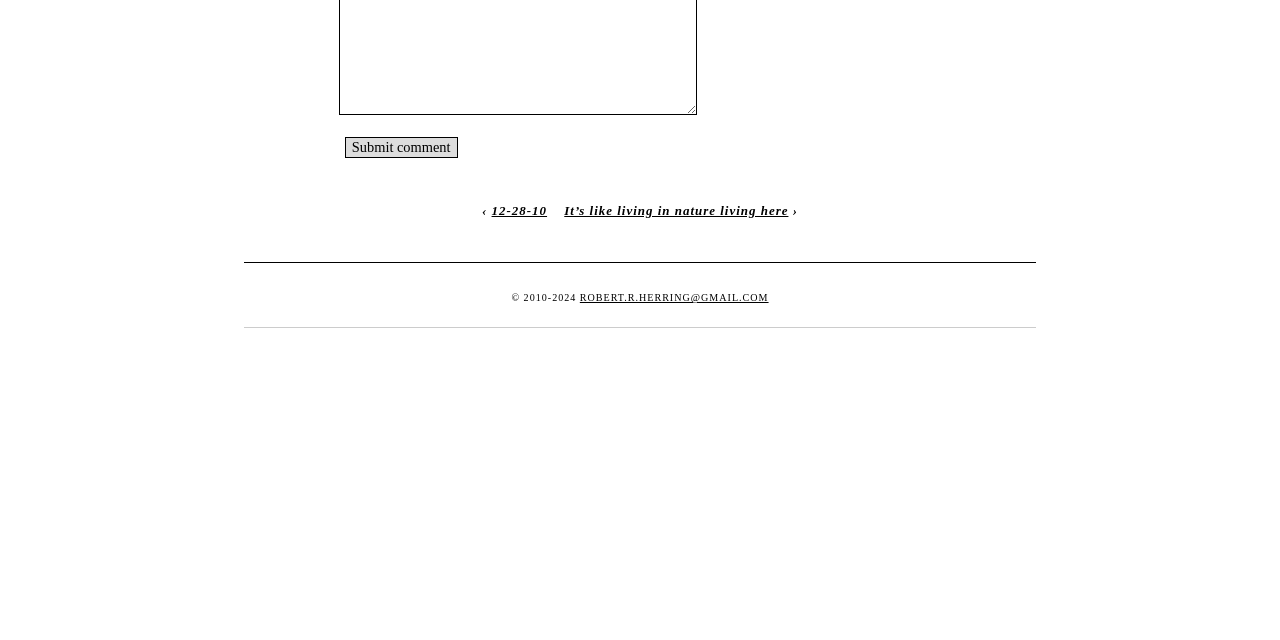Locate the bounding box of the UI element based on this description: "12-28-10". Provide four float numbers between 0 and 1 as [left, top, right, bottom].

[0.384, 0.318, 0.427, 0.341]